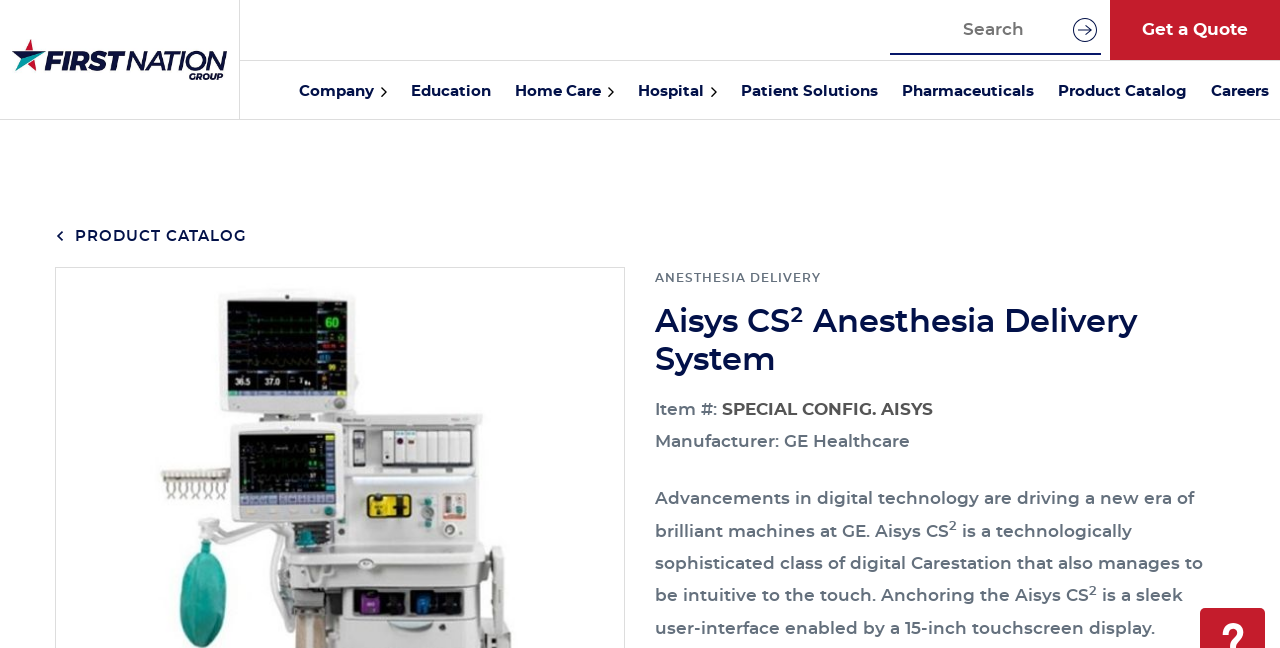Determine the bounding box coordinates of the region that needs to be clicked to achieve the task: "Get a Quote".

[0.867, 0.0, 1.0, 0.092]